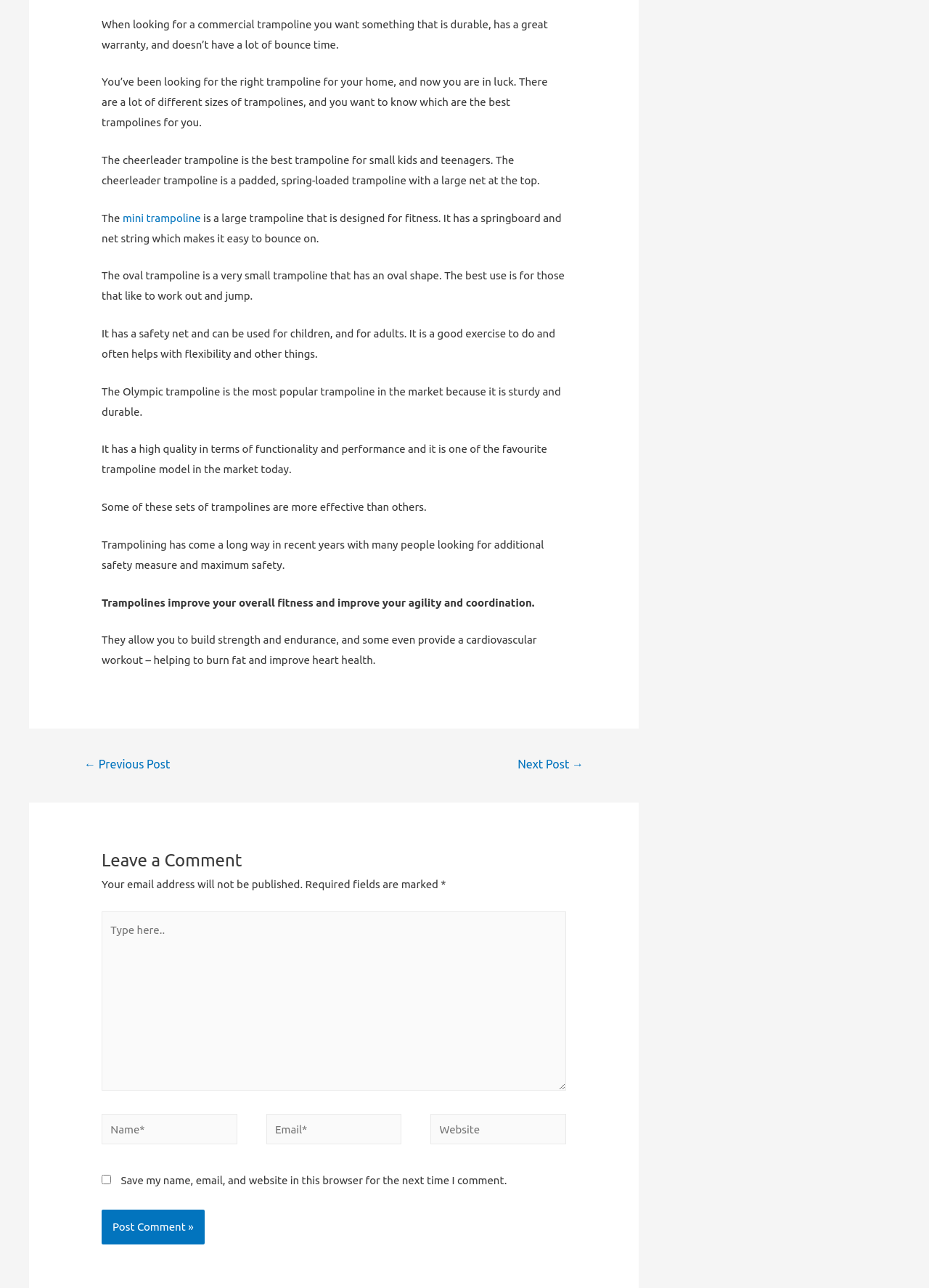Please identify the bounding box coordinates of the region to click in order to complete the task: "Learn about calories". The coordinates must be four float numbers between 0 and 1, specified as [left, top, right, bottom].

None